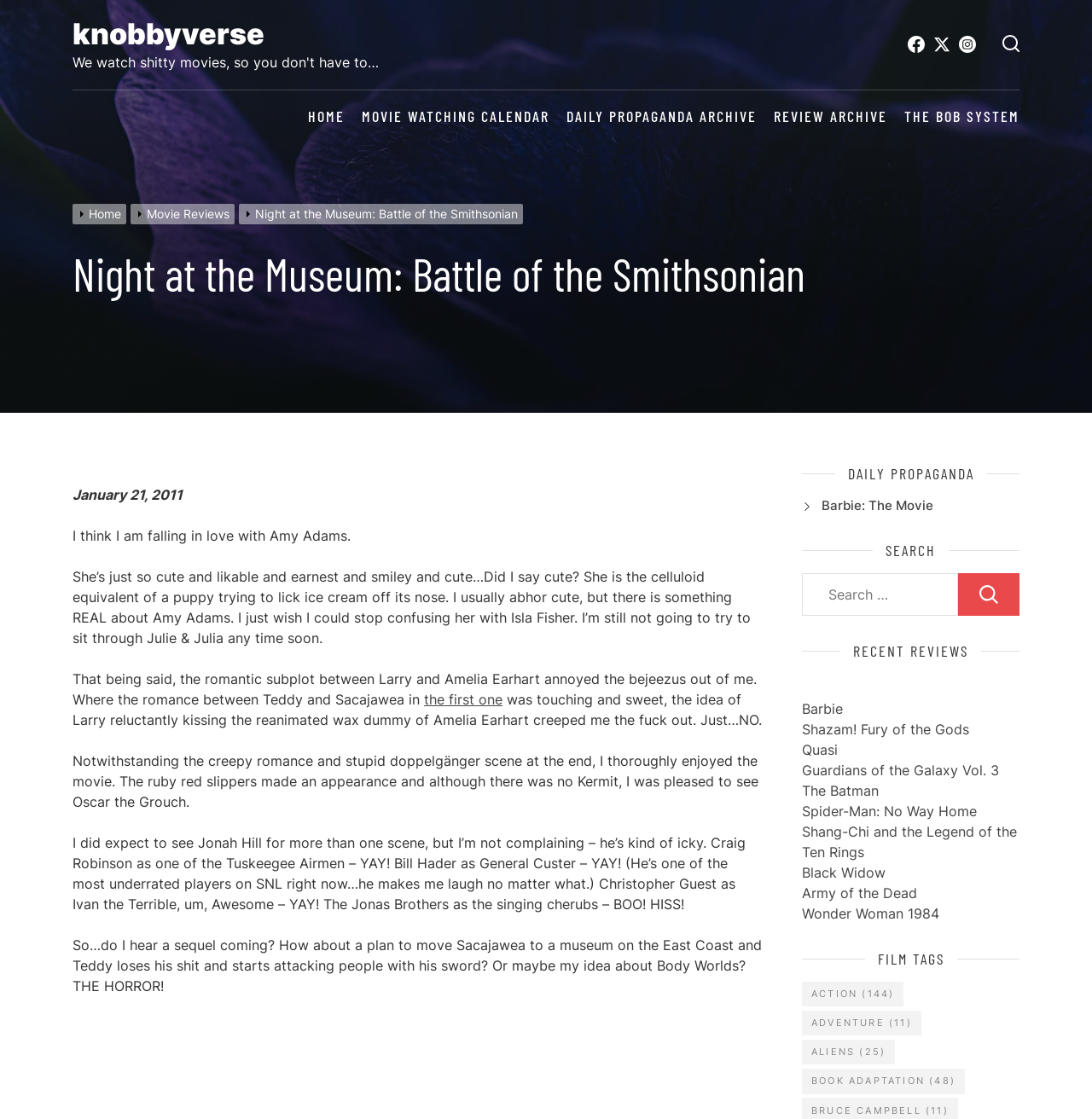Who is the author of the movie review?
Analyze the screenshot and provide a detailed answer to the question.

The author of the movie review is not specified on the webpage. There is no element that explicitly mentions the author's name. The review is written in first person, but the author's name is not provided.